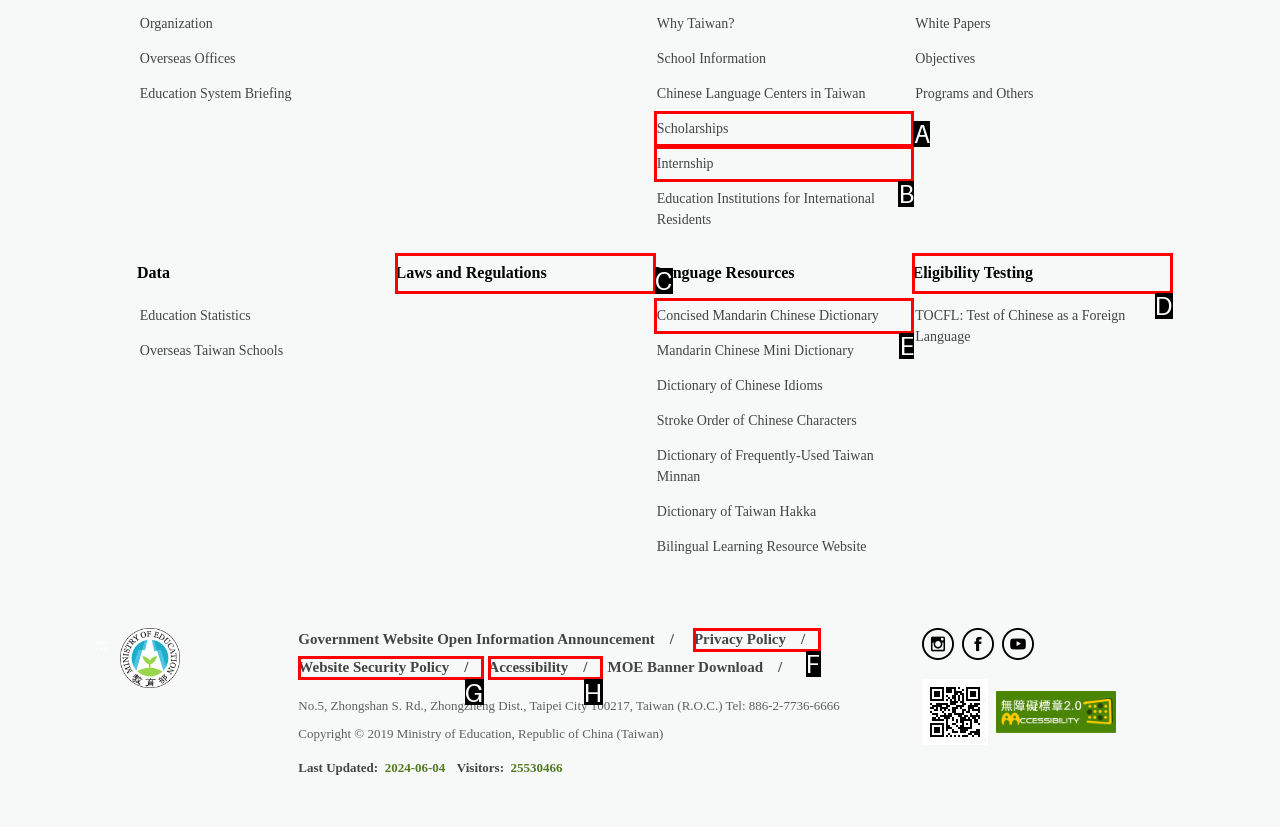Based on the description: Laws and Regulations, identify the matching lettered UI element.
Answer by indicating the letter from the choices.

C